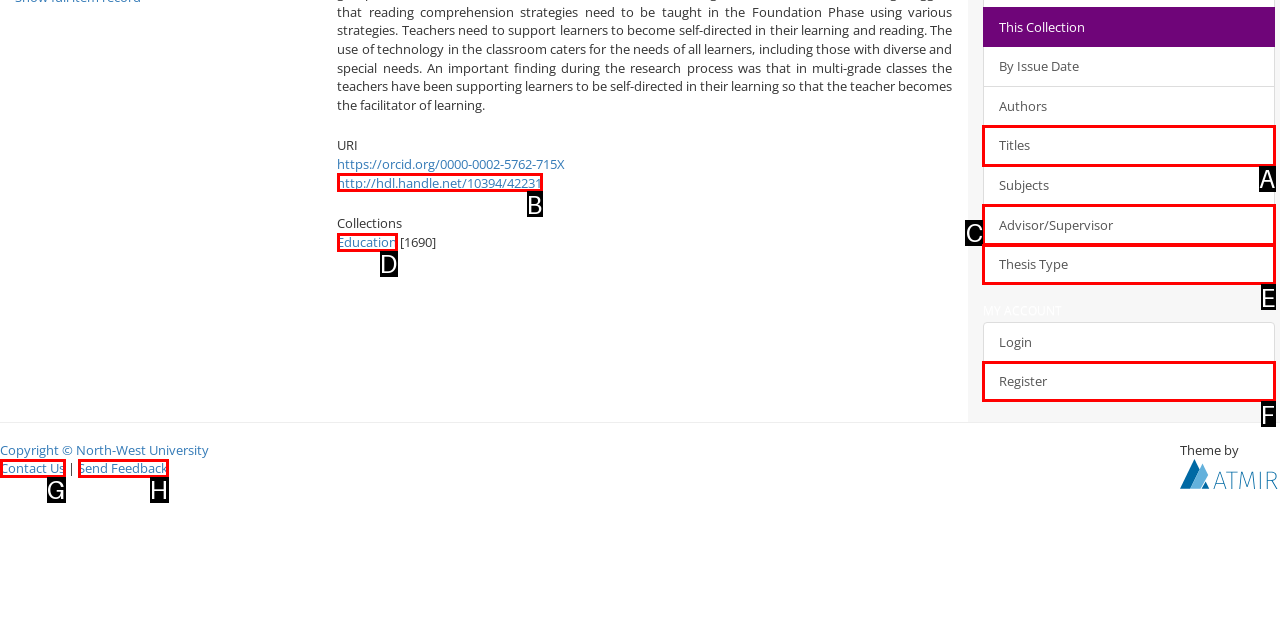Match the description: Register to the appropriate HTML element. Respond with the letter of your selected option.

F